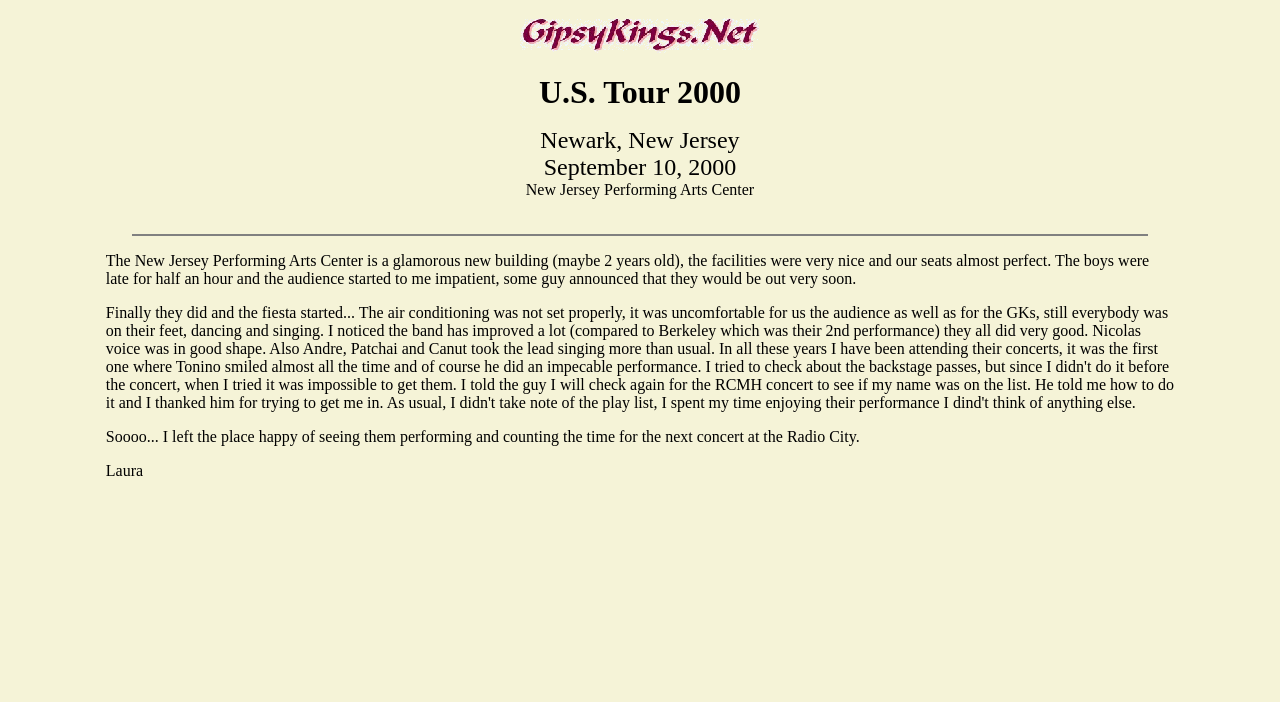What is the name of the city where the concert took place? Using the information from the screenshot, answer with a single word or phrase.

Newark